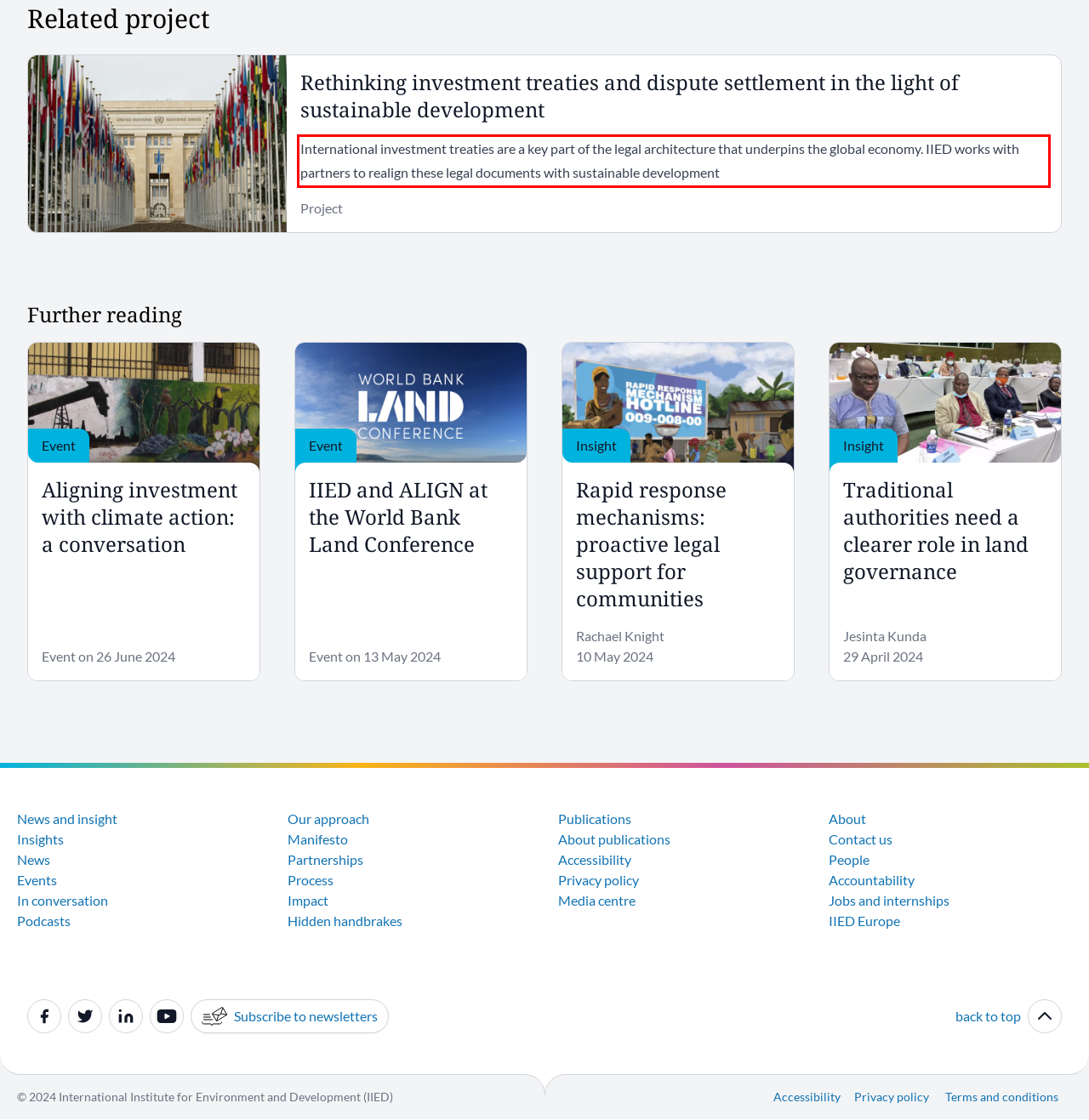Within the screenshot of a webpage, identify the red bounding box and perform OCR to capture the text content it contains.

International investment treaties are a key part of the legal architecture that underpins the global economy. IIED works with partners to realign these legal documents with sustainable development